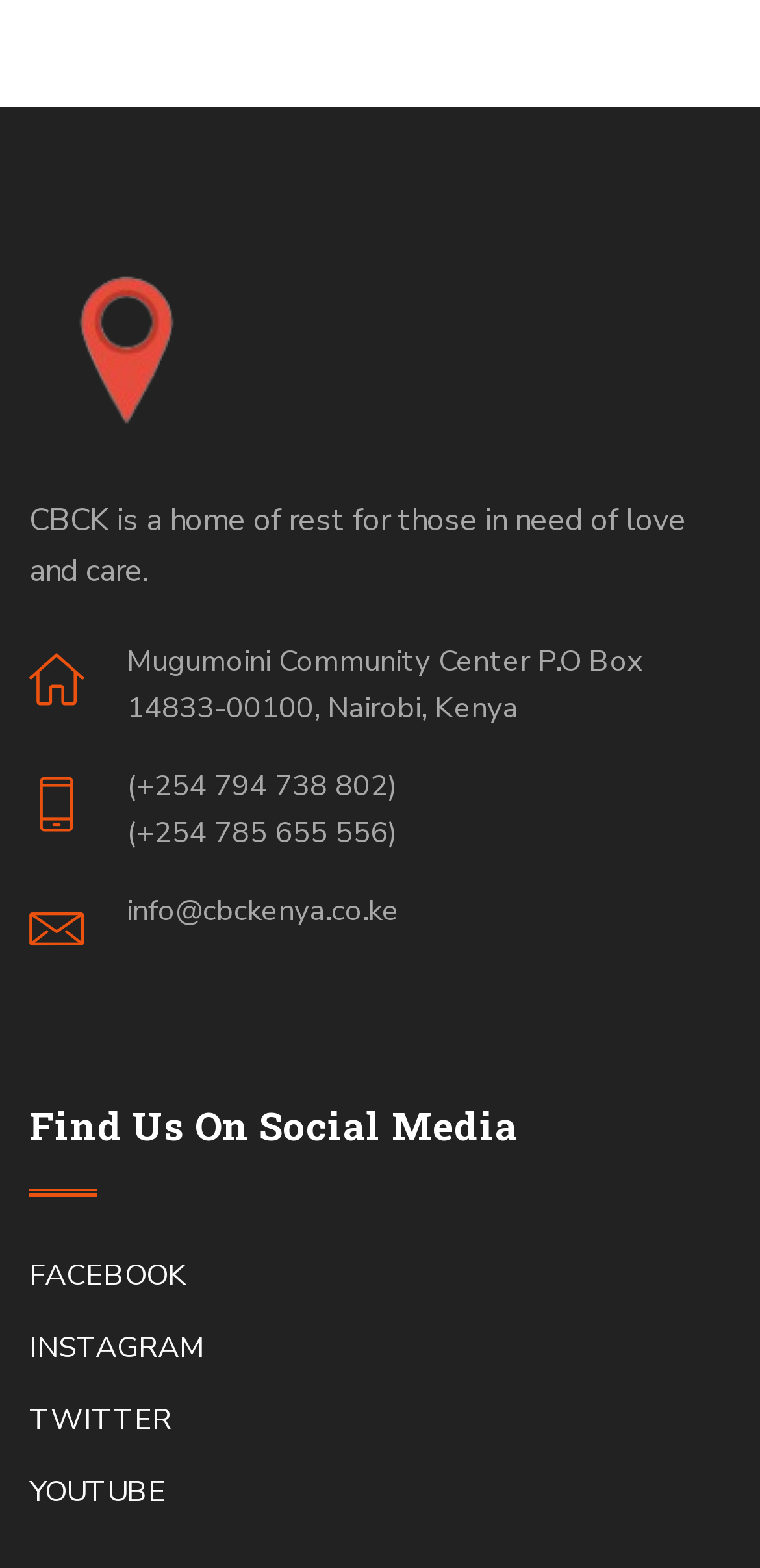Provide a single word or phrase answer to the question: 
What is the phone number of the center?

+254 794 738 802